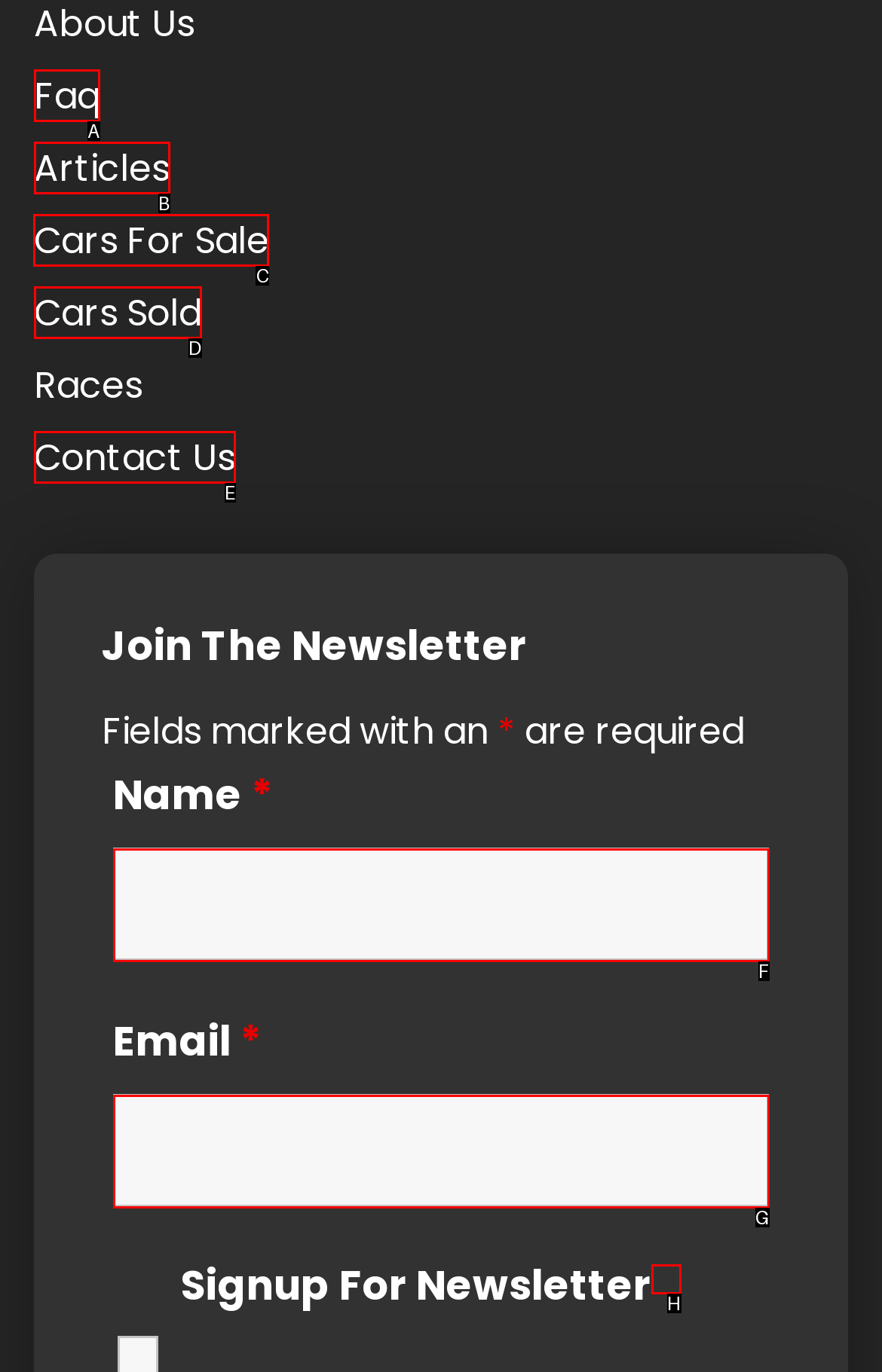Which lettered option should I select to achieve the task: Click on Cars For Sale according to the highlighted elements in the screenshot?

C